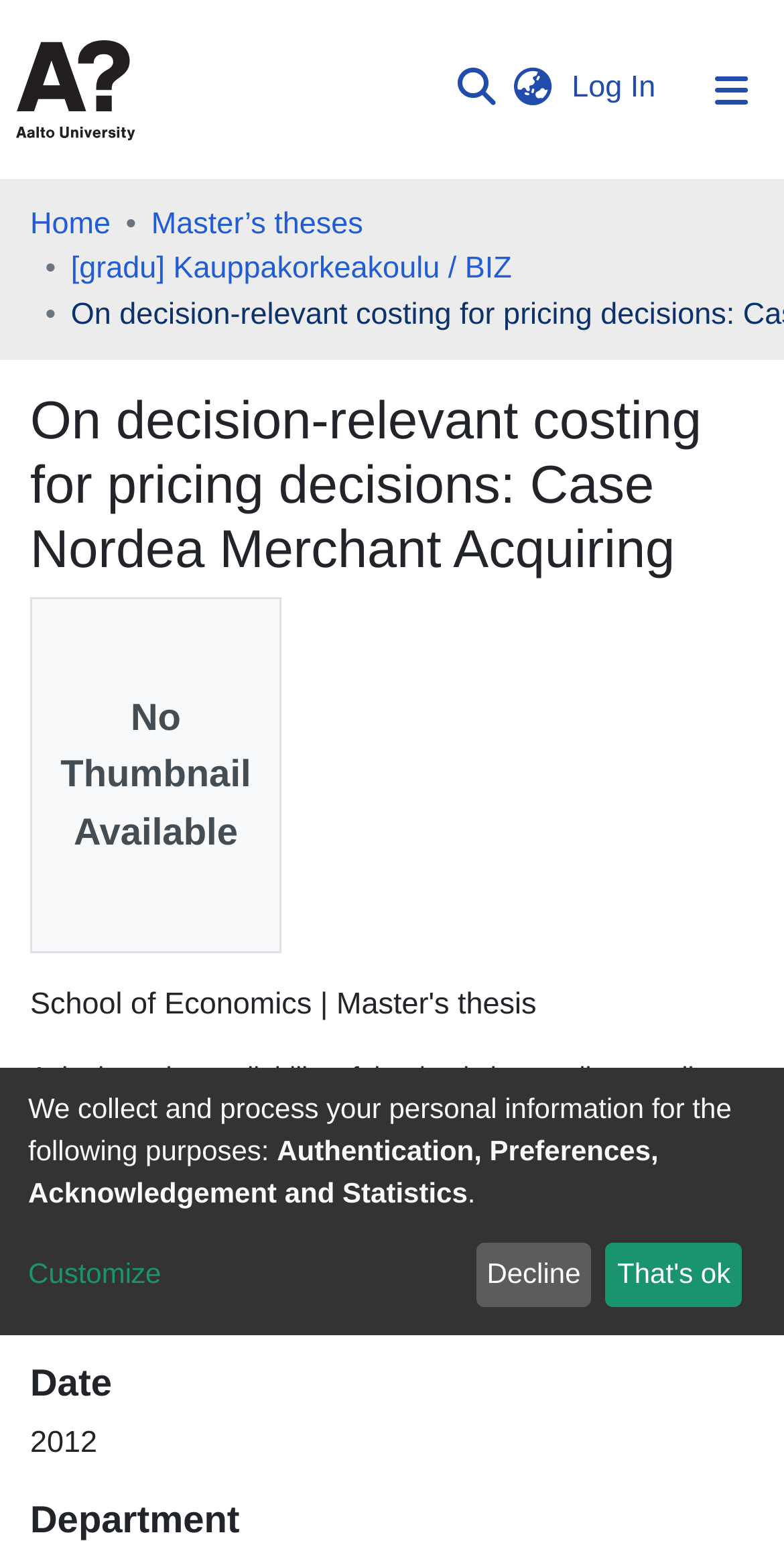Locate the bounding box coordinates of the segment that needs to be clicked to meet this instruction: "Log in to the system".

[0.72, 0.046, 0.846, 0.068]